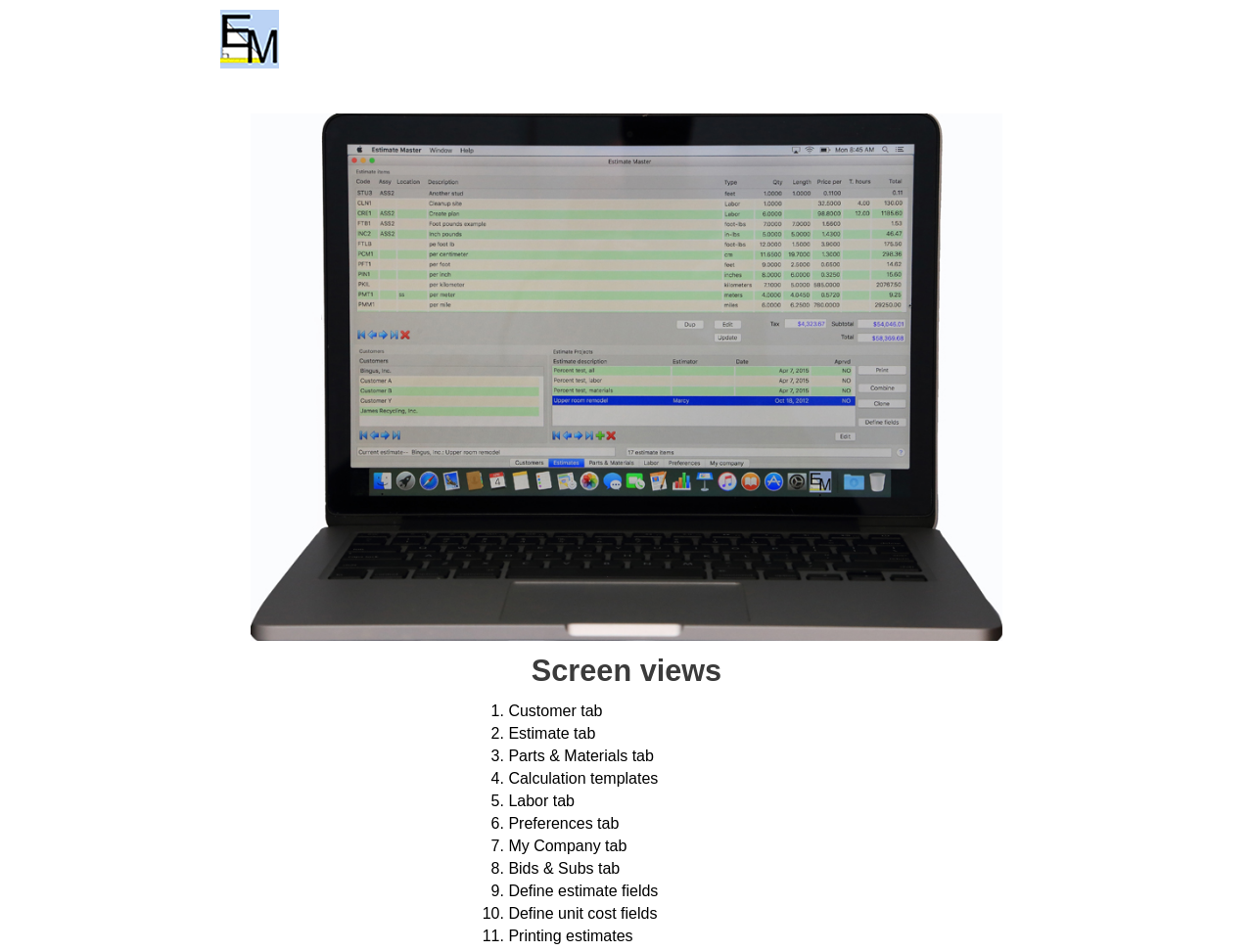What is the last tab mentioned on the webpage?
Please answer using one word or phrase, based on the screenshot.

Printing estimates